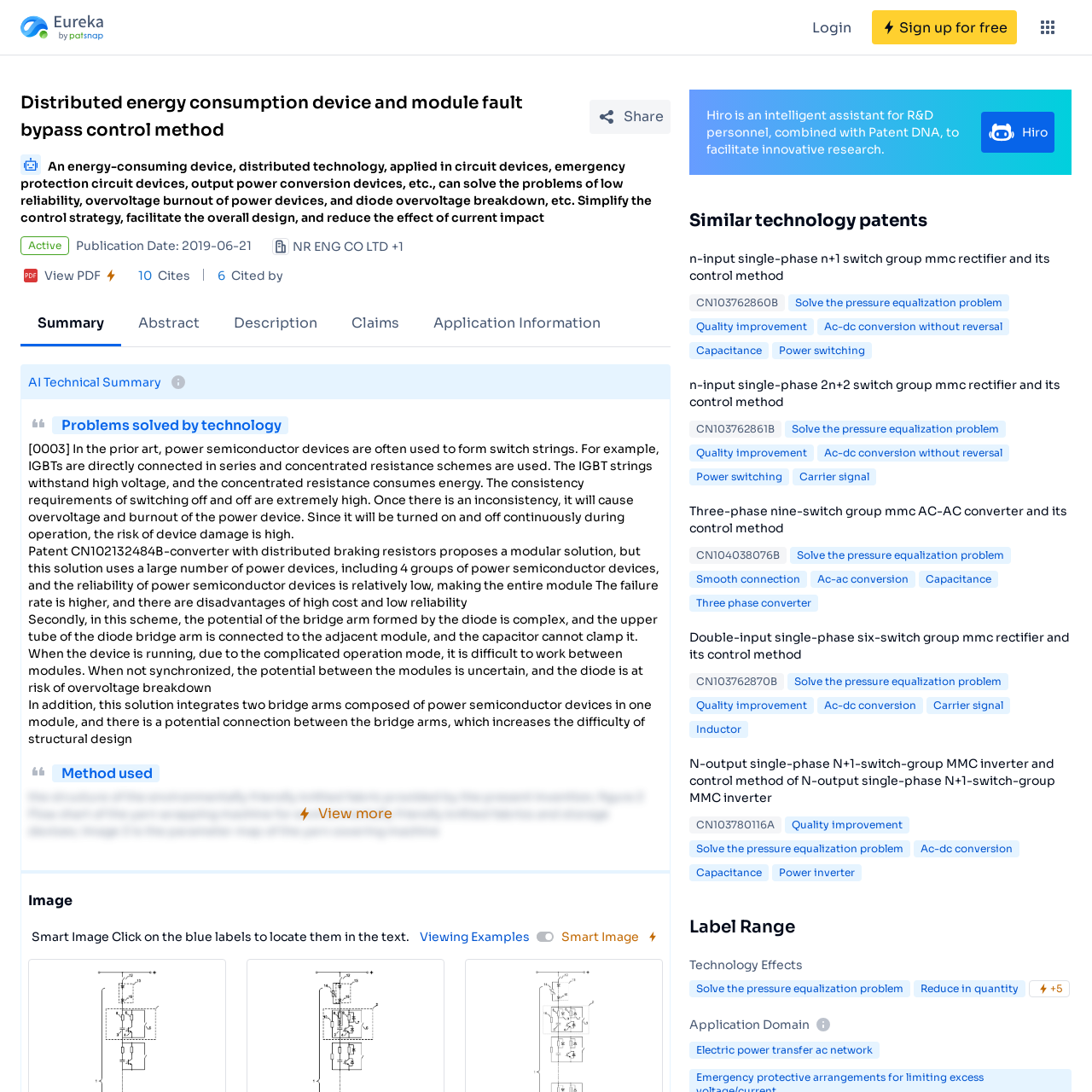Answer the question with a single word or phrase: 
How many bridge arms are integrated in one module in the proposed solution?

Two